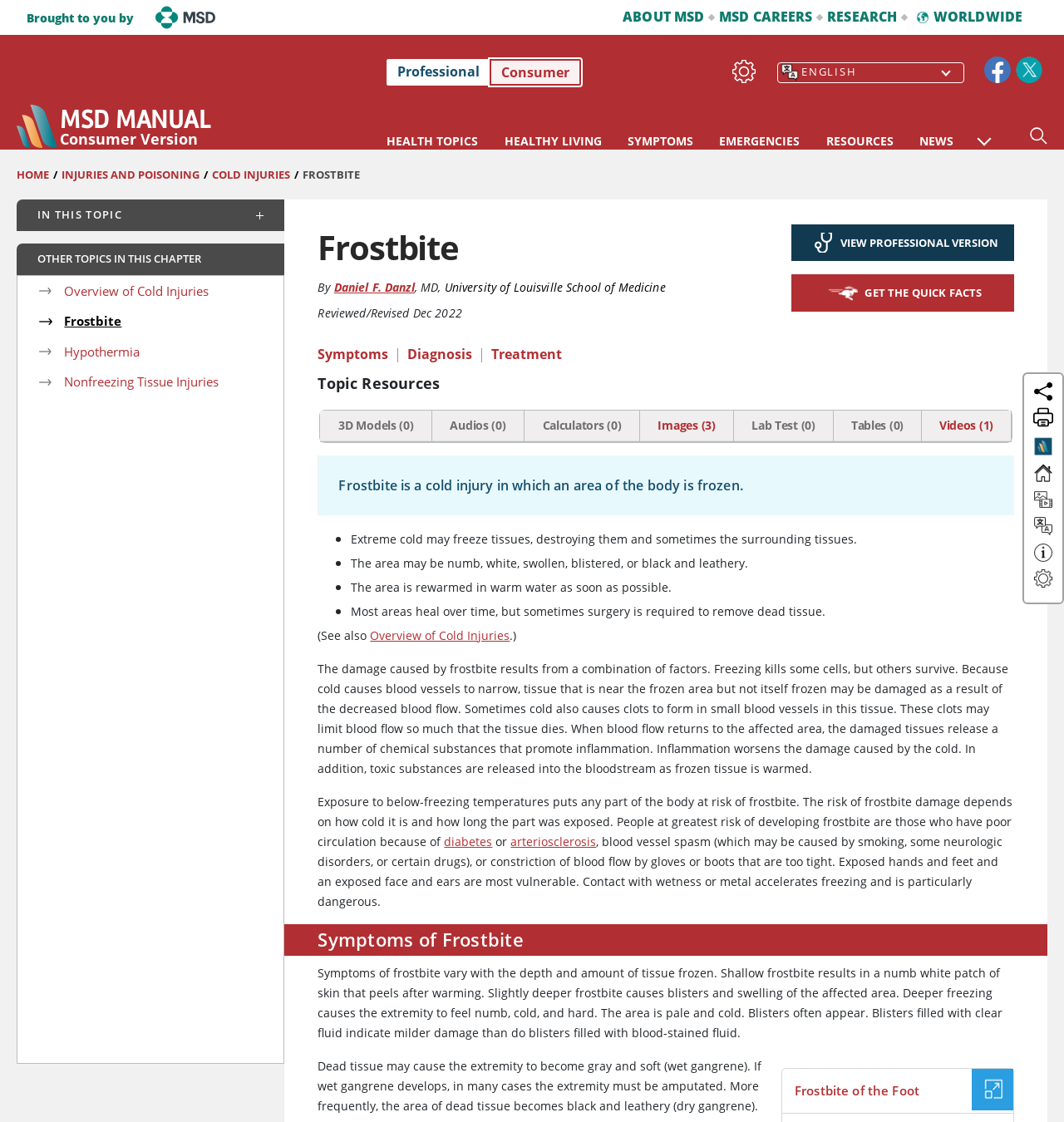Determine the bounding box coordinates of the clickable element to achieve the following action: 'Click the 'Settings' button'. Provide the coordinates as four float values between 0 and 1, formatted as [left, top, right, bottom].

[0.684, 0.049, 0.714, 0.078]